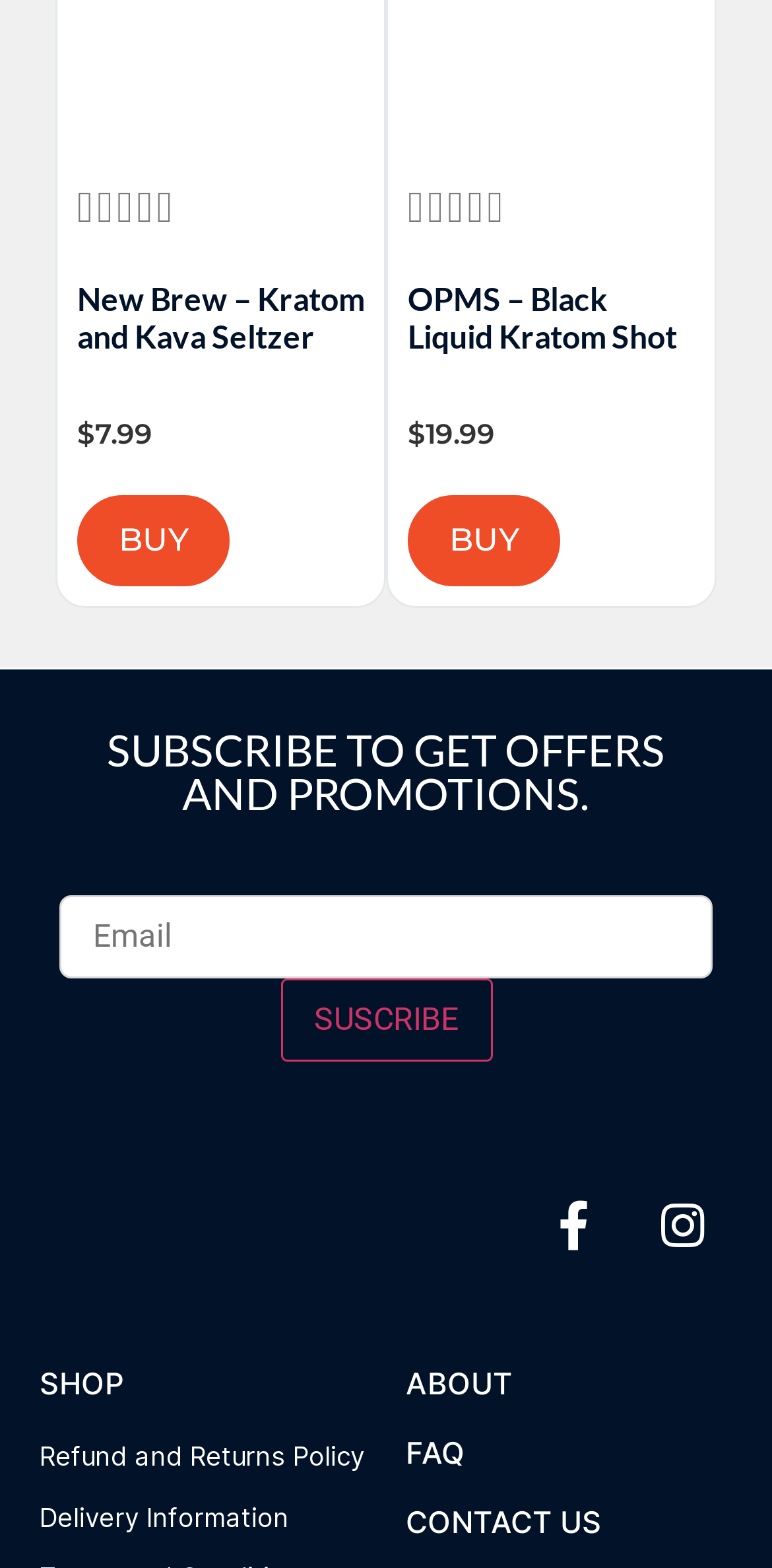Could you find the bounding box coordinates of the clickable area to complete this instruction: "Subscribe to get offers and promotions"?

[0.363, 0.625, 0.637, 0.678]